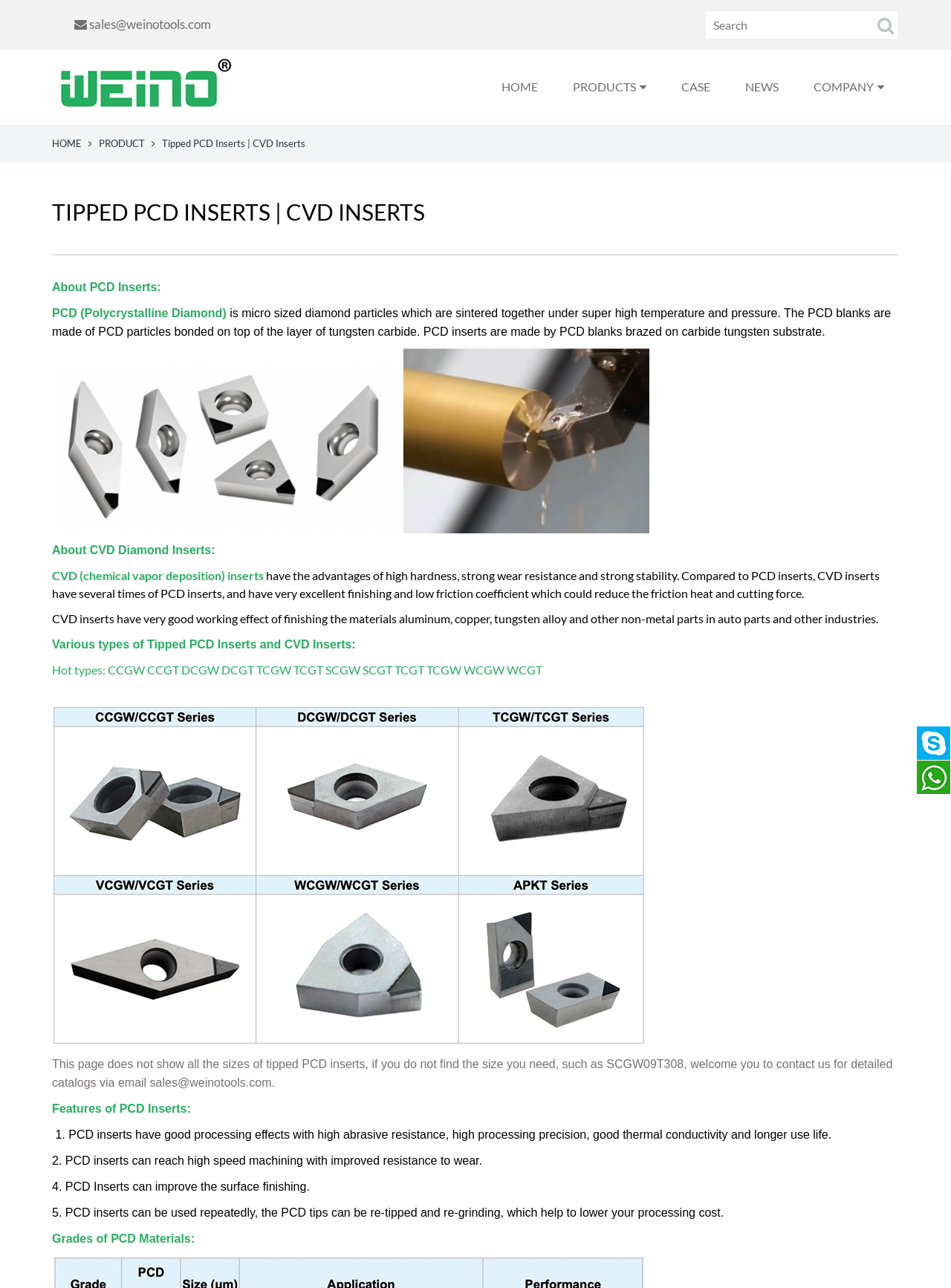Show me the bounding box coordinates of the clickable region to achieve the task as per the instruction: "Go to home page".

[0.518, 0.039, 0.593, 0.096]